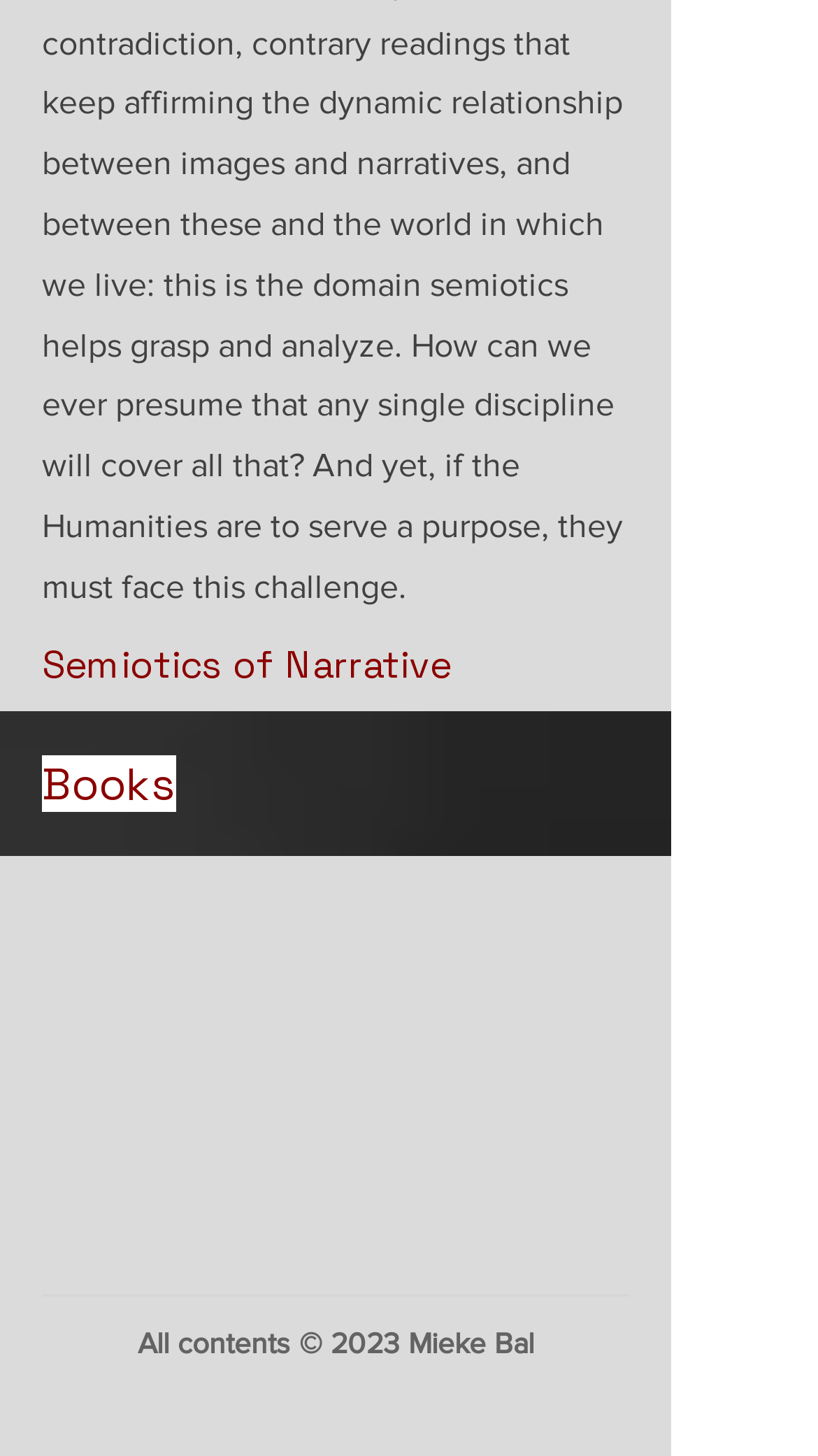Please reply with a single word or brief phrase to the question: 
How many social media links are available in the Social Bar?

3